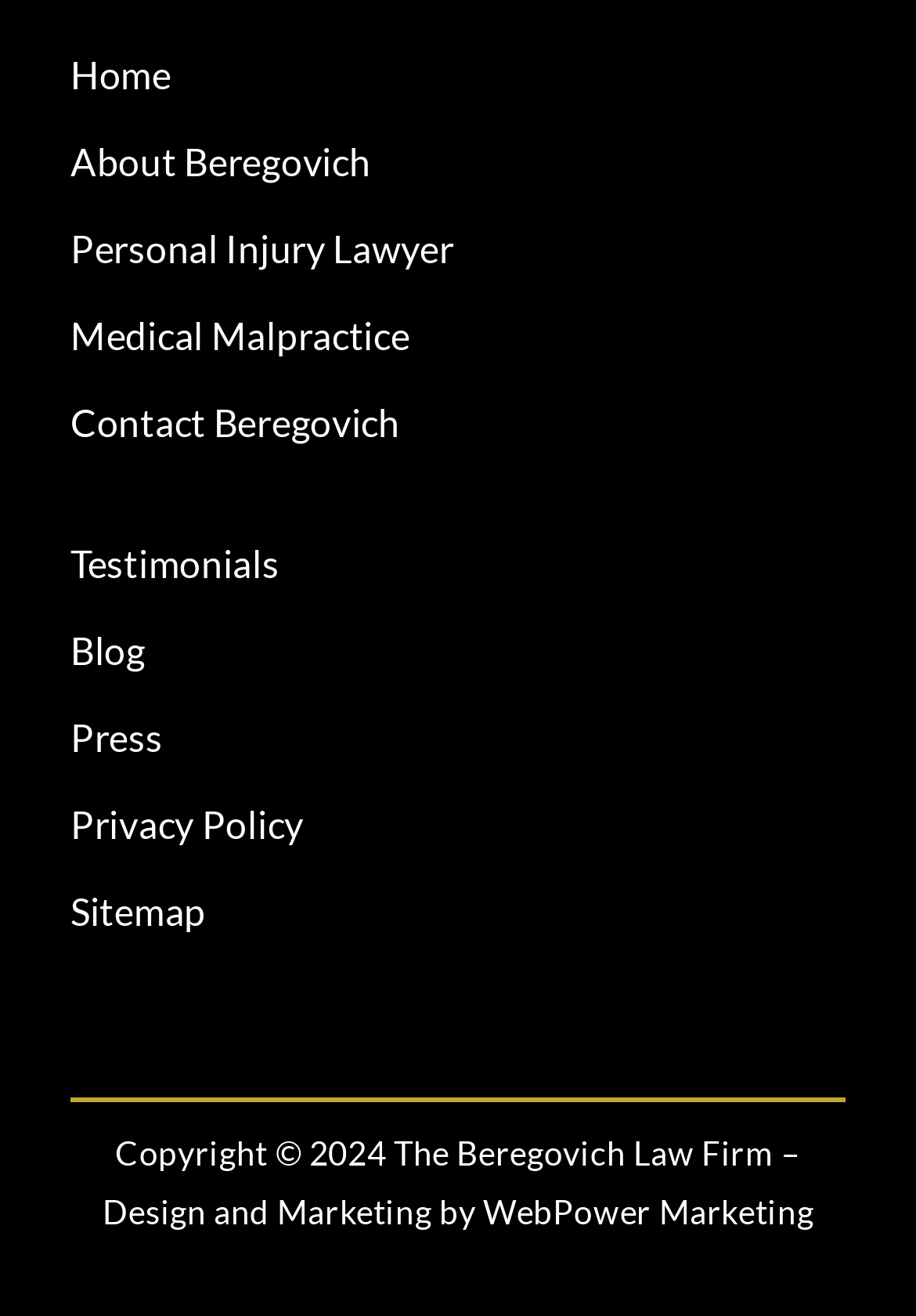Locate the bounding box of the UI element based on this description: "Blog". Provide four float numbers between 0 and 1 as [left, top, right, bottom].

[0.077, 0.476, 0.923, 0.514]